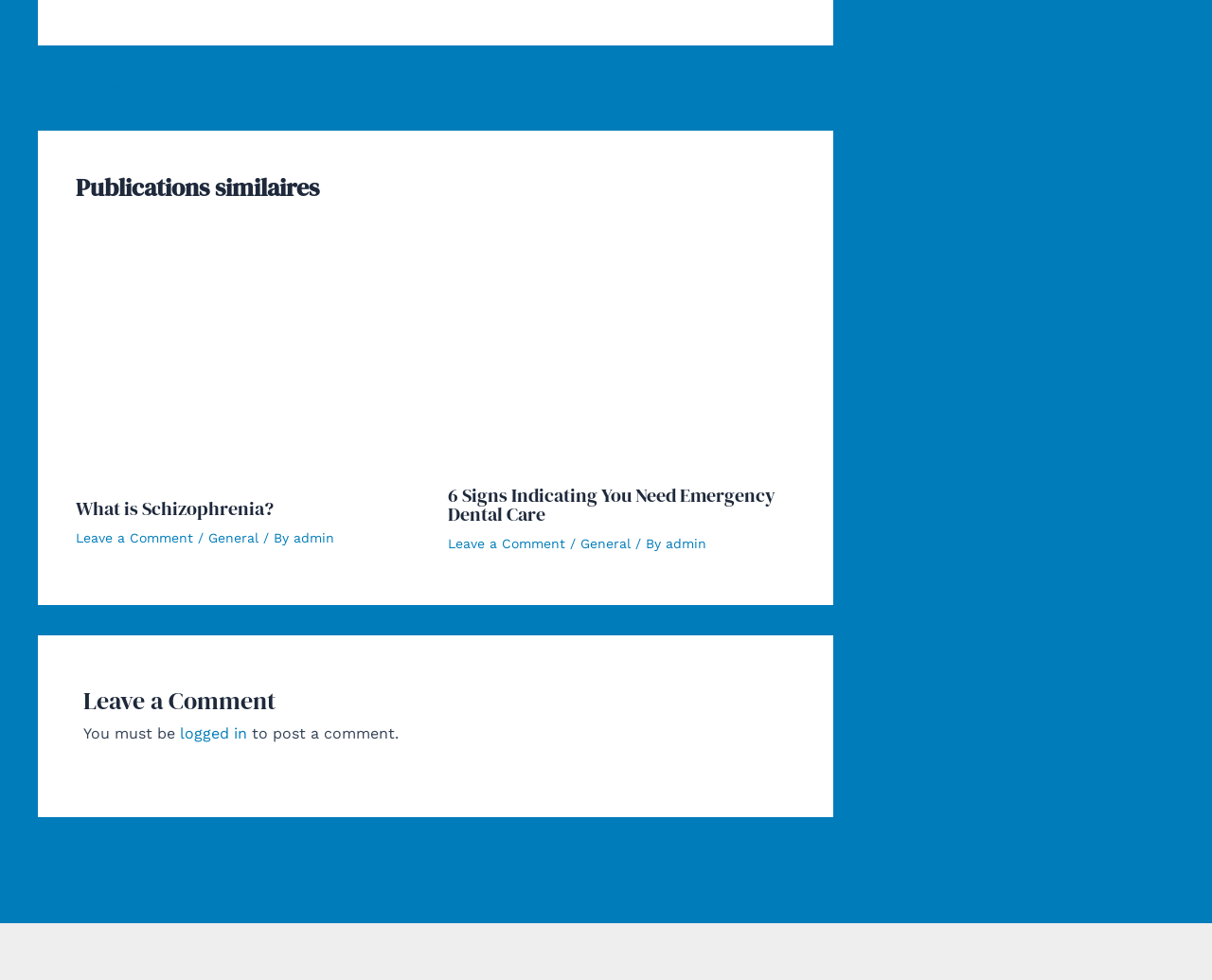Give a one-word or one-phrase response to the question: 
How many articles are on this webpage?

2